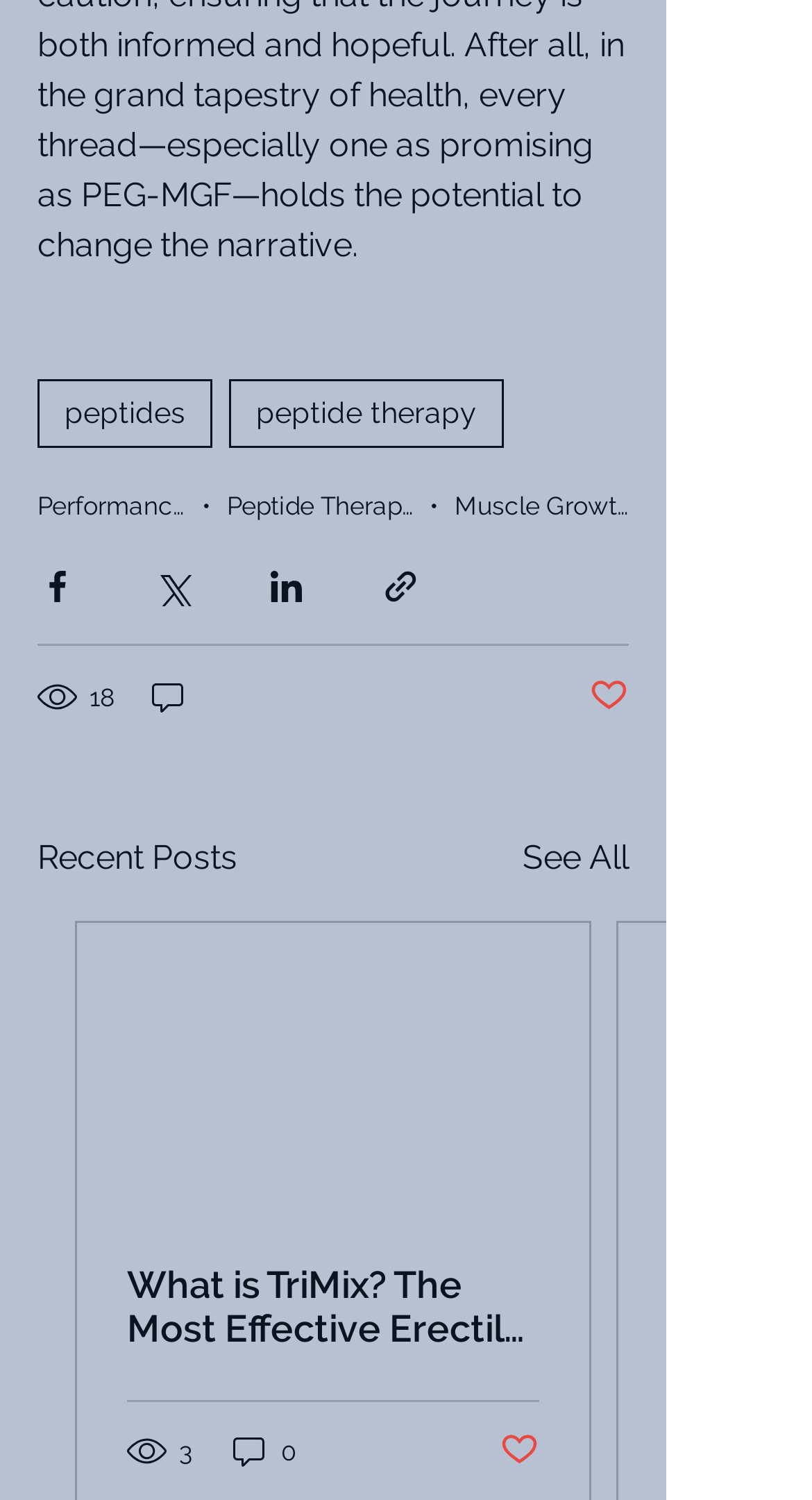Please locate the bounding box coordinates of the region I need to click to follow this instruction: "Click on the 'See All' link".

[0.644, 0.556, 0.774, 0.589]